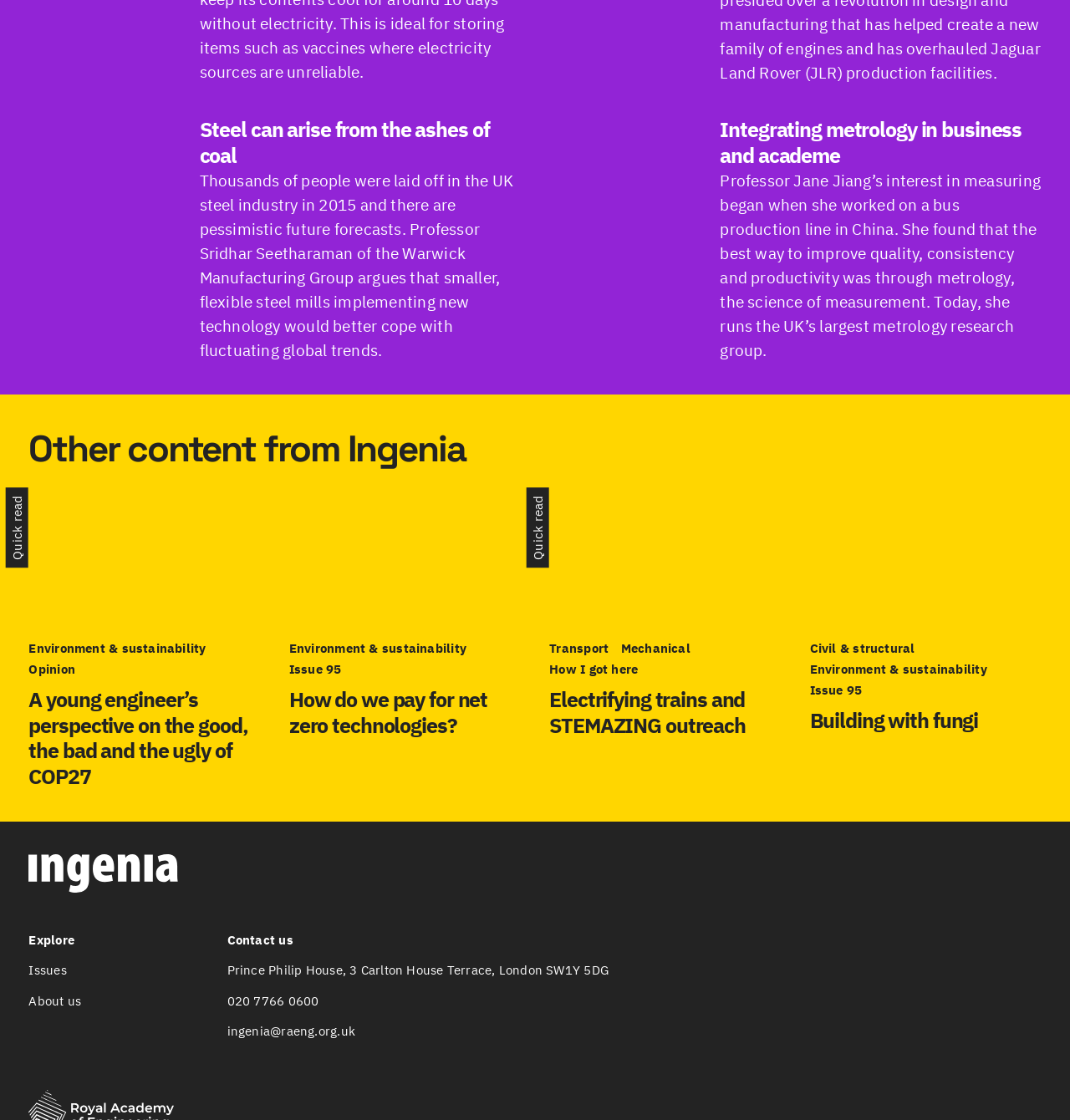Provide the bounding box coordinates, formatted as (top-left x, top-left y, bottom-right x, bottom-right y), with all values being floating point numbers between 0 and 1. Identify the bounding box of the UI element that matches the description: About us

[0.027, 0.886, 0.076, 0.901]